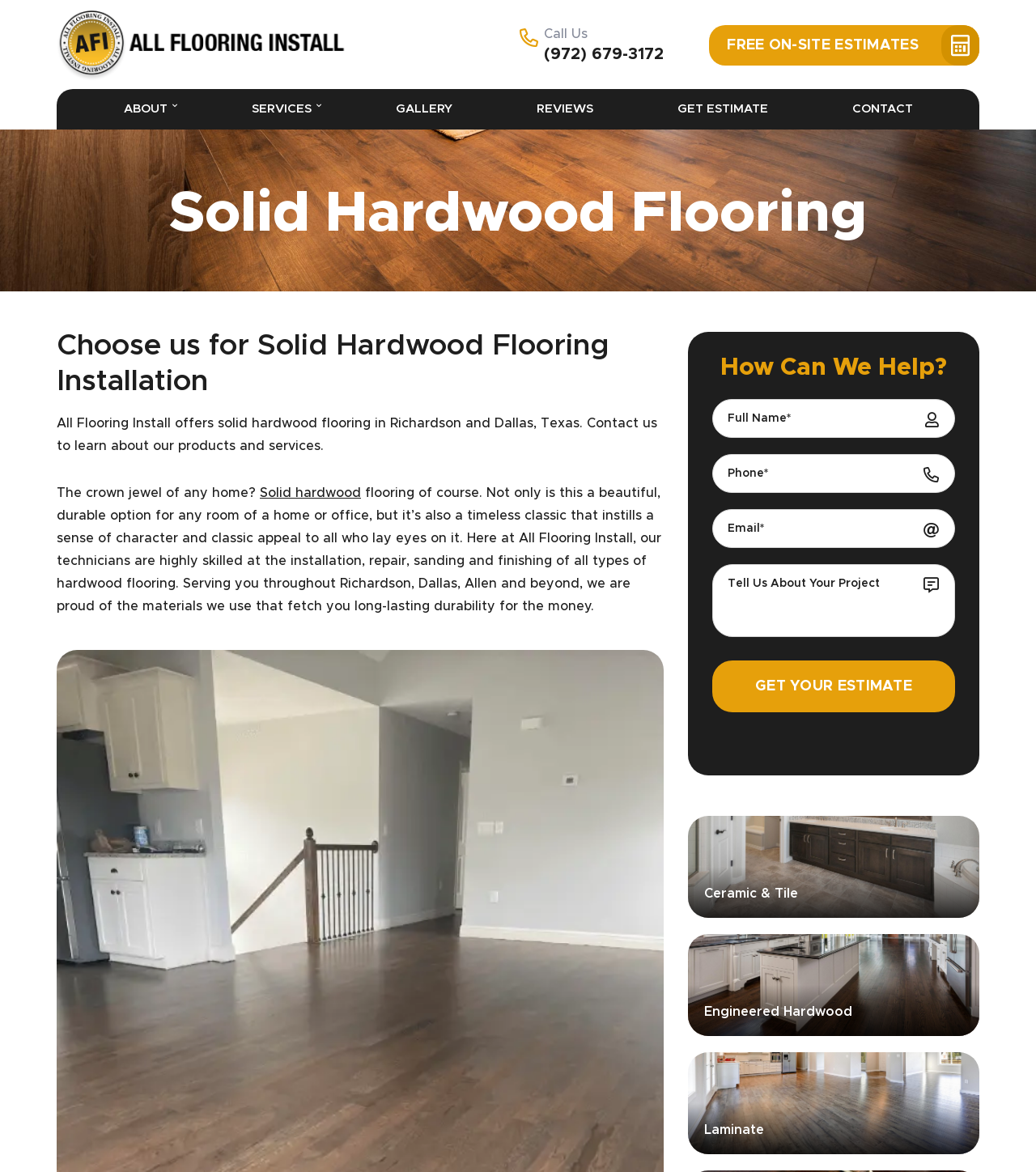Identify the bounding box coordinates for the UI element mentioned here: "name="phone" placeholder="Phone*"". Provide the coordinates as four float values between 0 and 1, i.e., [left, top, right, bottom].

[0.688, 0.387, 0.922, 0.421]